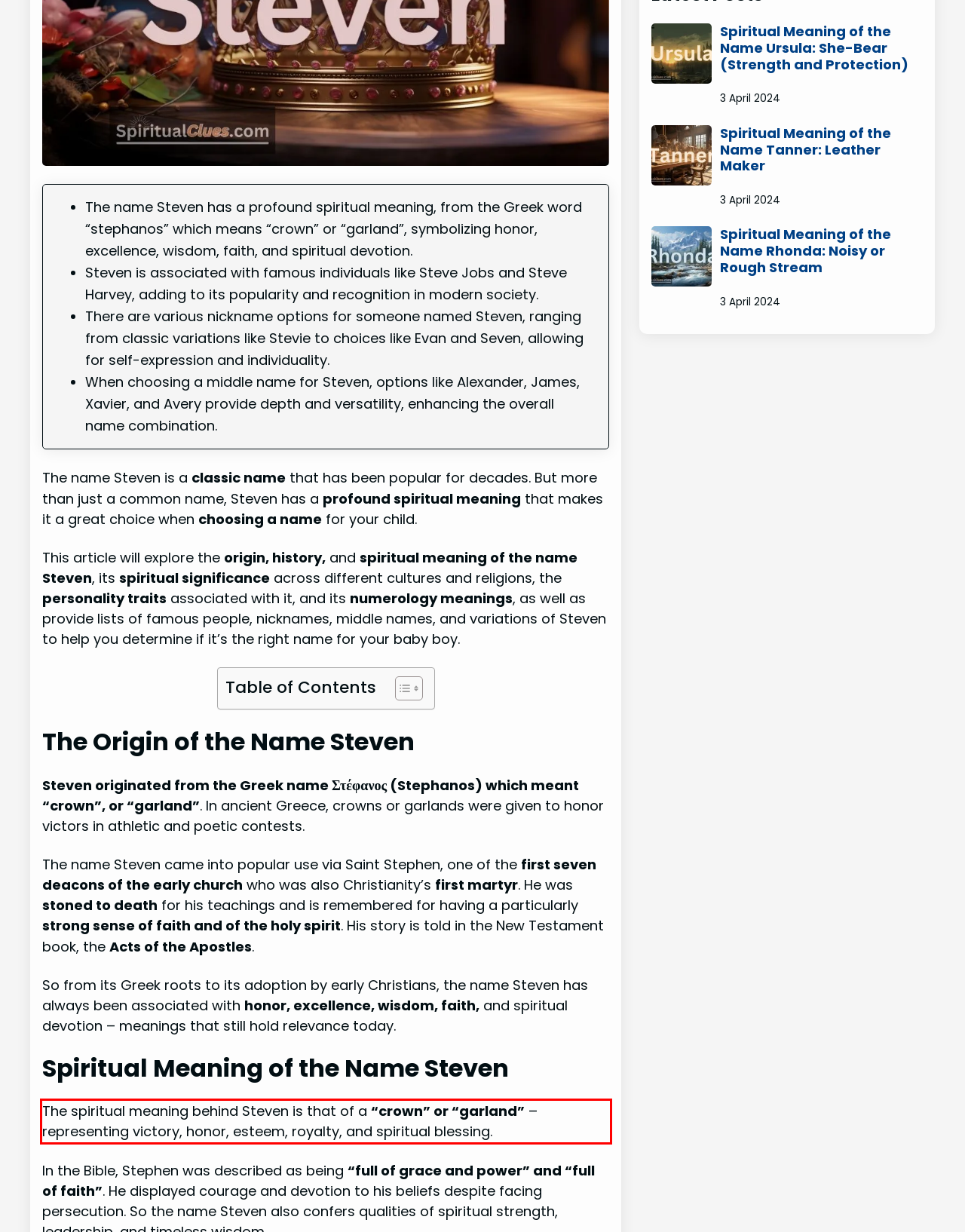Please extract the text content from the UI element enclosed by the red rectangle in the screenshot.

The spiritual meaning behind Steven is that of a “crown” or “garland” – representing victory, honor, esteem, royalty, and spiritual blessing.